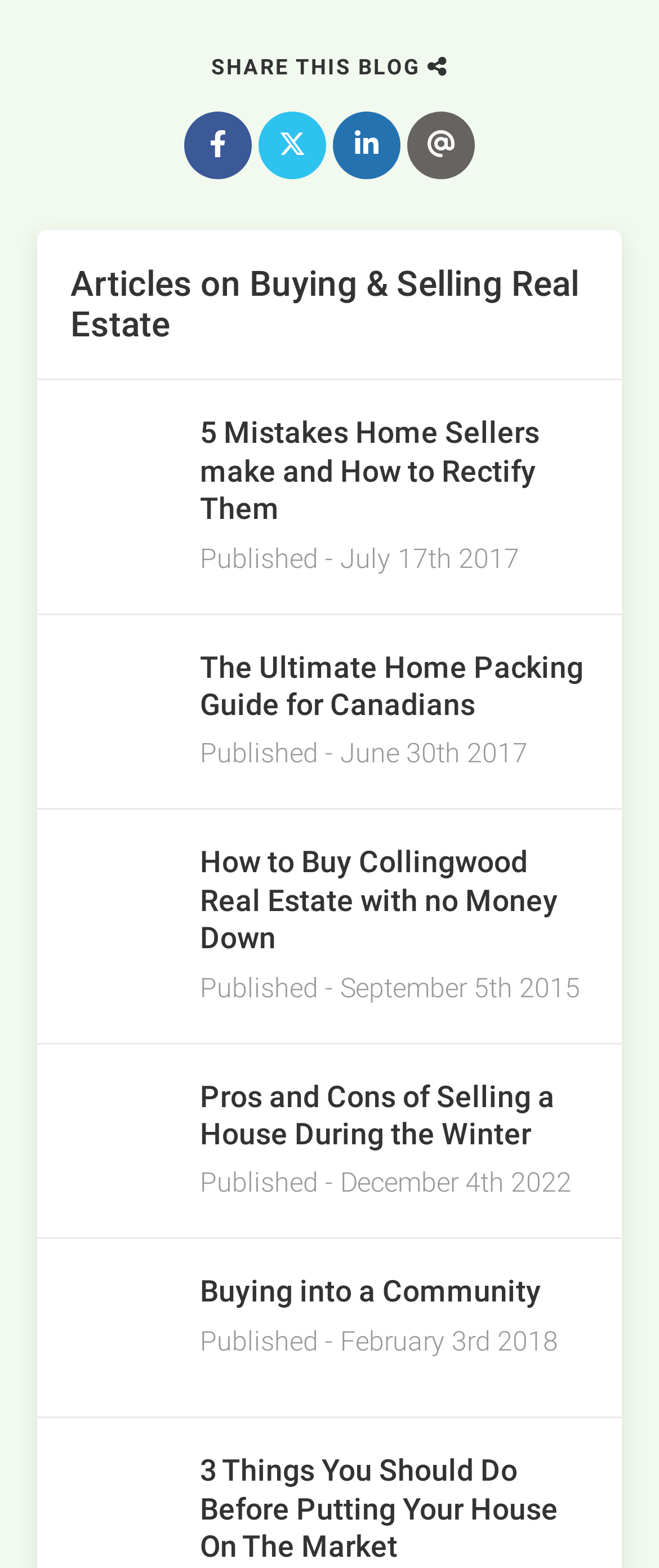Find the bounding box coordinates of the clickable area required to complete the following action: "Learn how to buy Collingwood real estate with no money down".

[0.303, 0.538, 0.893, 0.611]